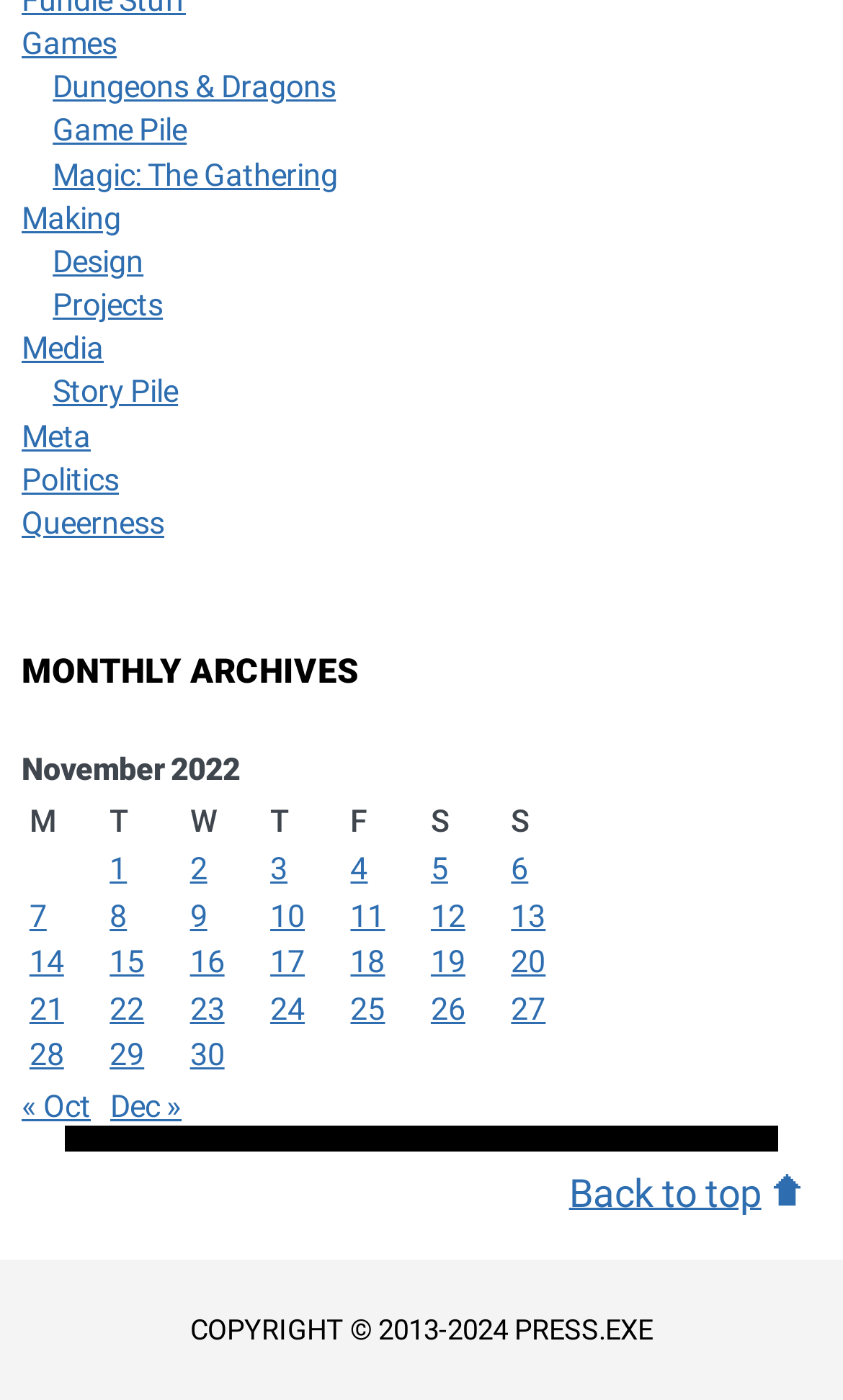How many rows are there in the 'November 2022' table?
Ensure your answer is thorough and detailed.

I examined the table with the caption 'November 2022' and found that there are 4 rows in total, each containing links to posts published on different dates.